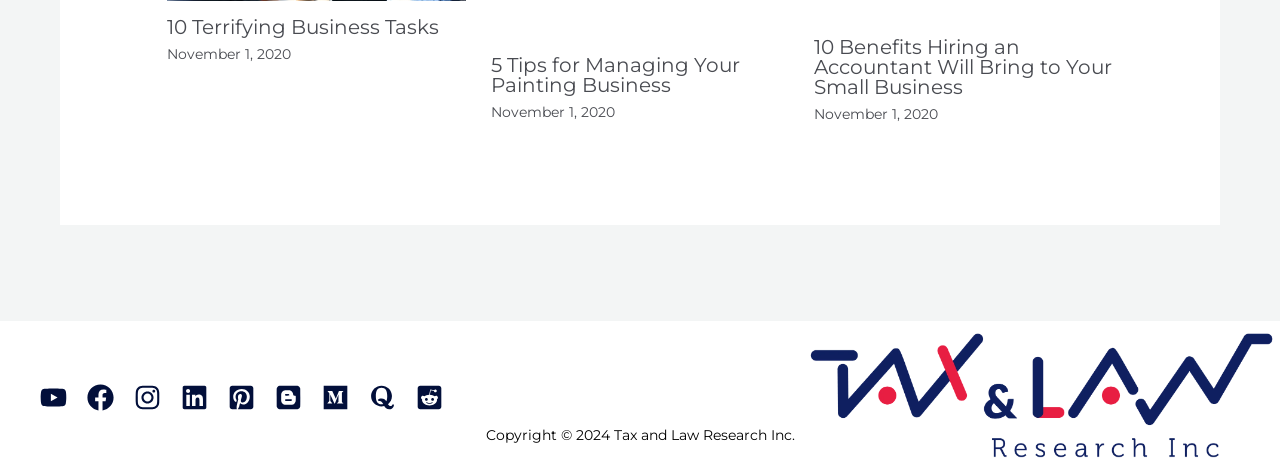Provide a brief response in the form of a single word or phrase:
What is the date mentioned in the article headers?

November 1, 2020